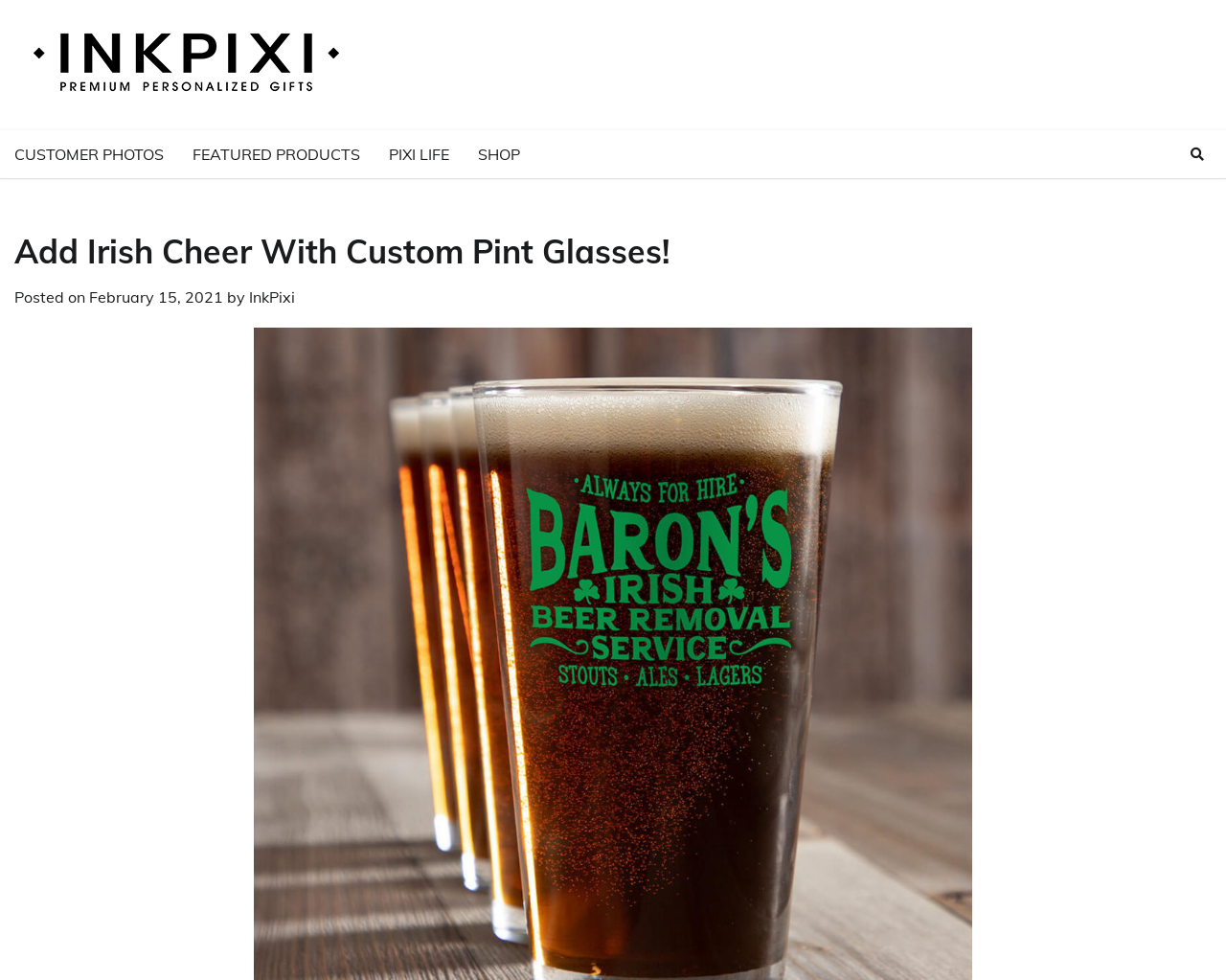Provide a short answer to the following question with just one word or phrase: What is the icon represented by the Unicode character ?

A search icon